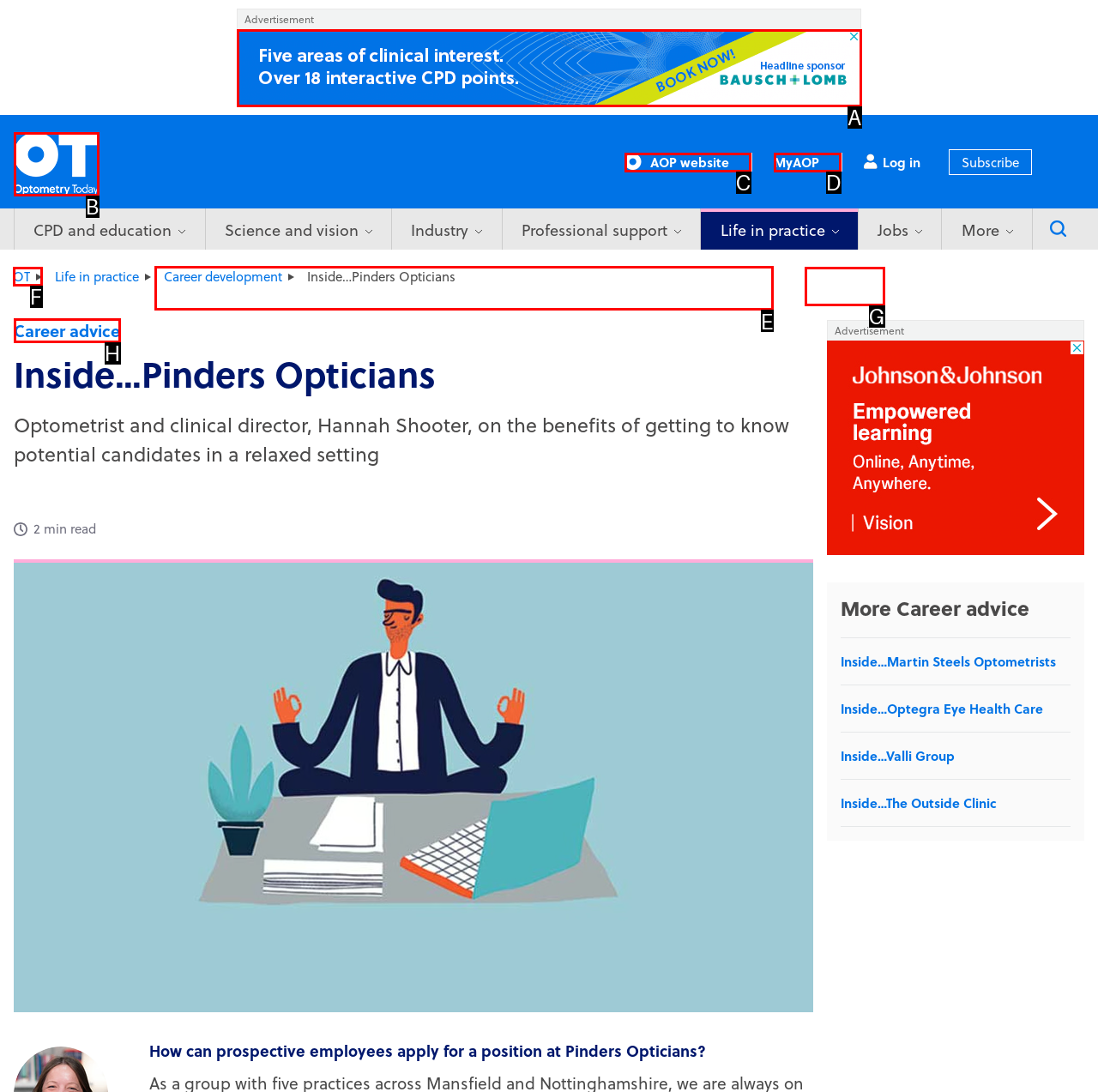Identify the HTML element that should be clicked to accomplish the task: Search for something
Provide the option's letter from the given choices.

E